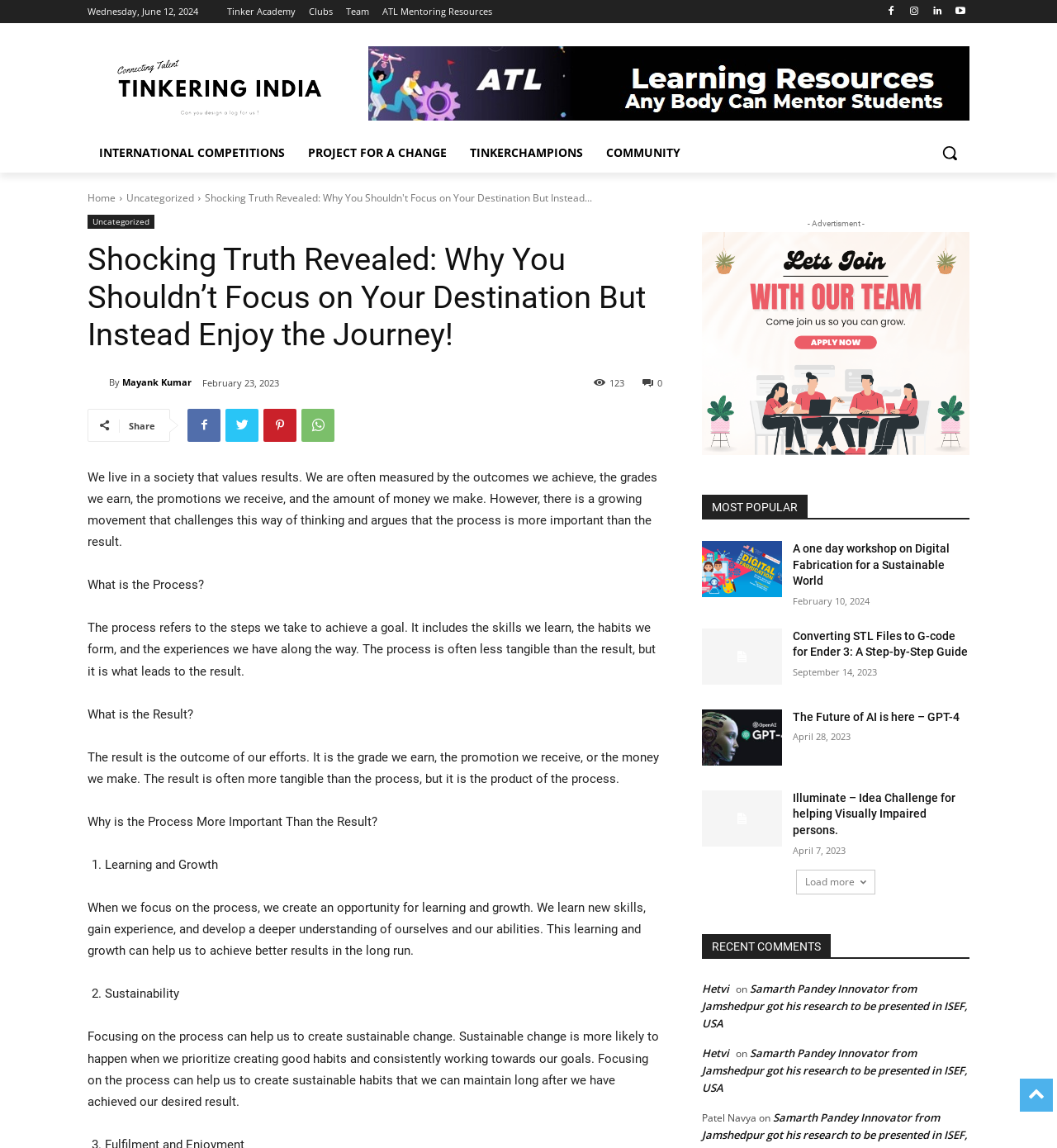Please locate the bounding box coordinates for the element that should be clicked to achieve the following instruction: "Click the 'News' link". Ensure the coordinates are given as four float numbers between 0 and 1, i.e., [left, top, right, bottom].

None